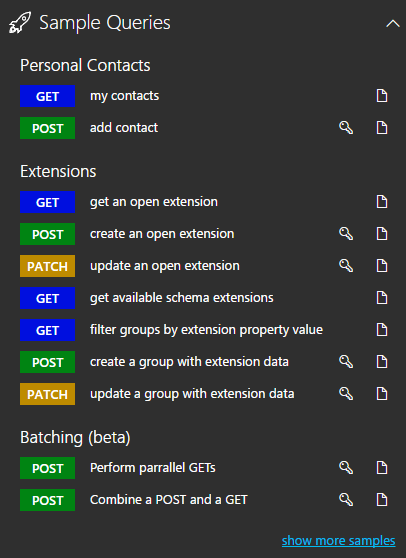What is the purpose of the Batching (beta) category?
Using the image, respond with a single word or phrase.

Perform parallel requests